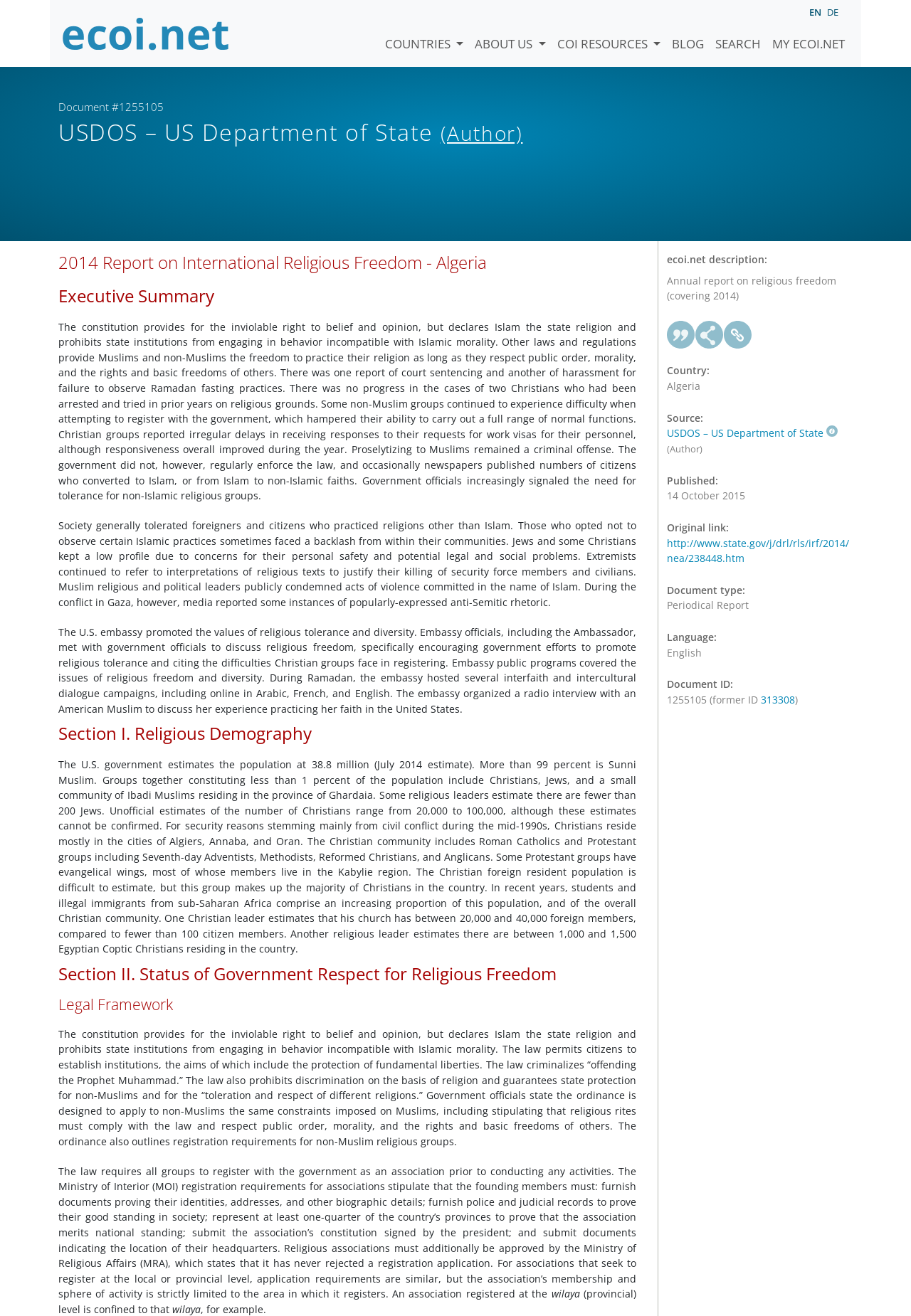What is the title of the report?
Please craft a detailed and exhaustive response to the question.

The title of the report can be found at the top of the webpage, which is '2014 Report on International Religious Freedom - Algeria'.